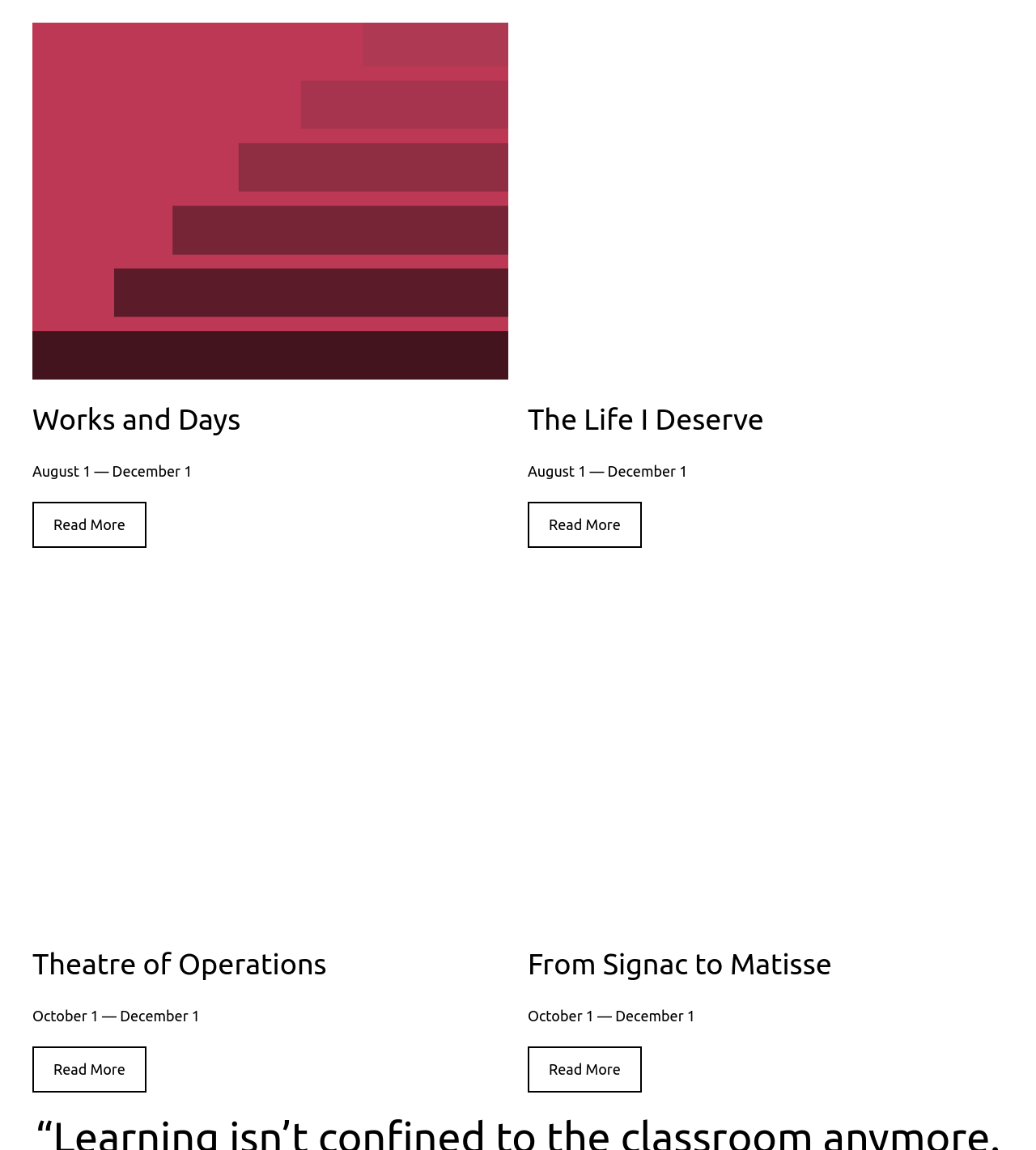What is the duration of the 'Works and Days' event?
Can you provide a detailed and comprehensive answer to the question?

I found the answer by looking at the StaticText element with the text 'August 1 — December 1' which is located below the 'Works and Days' heading.